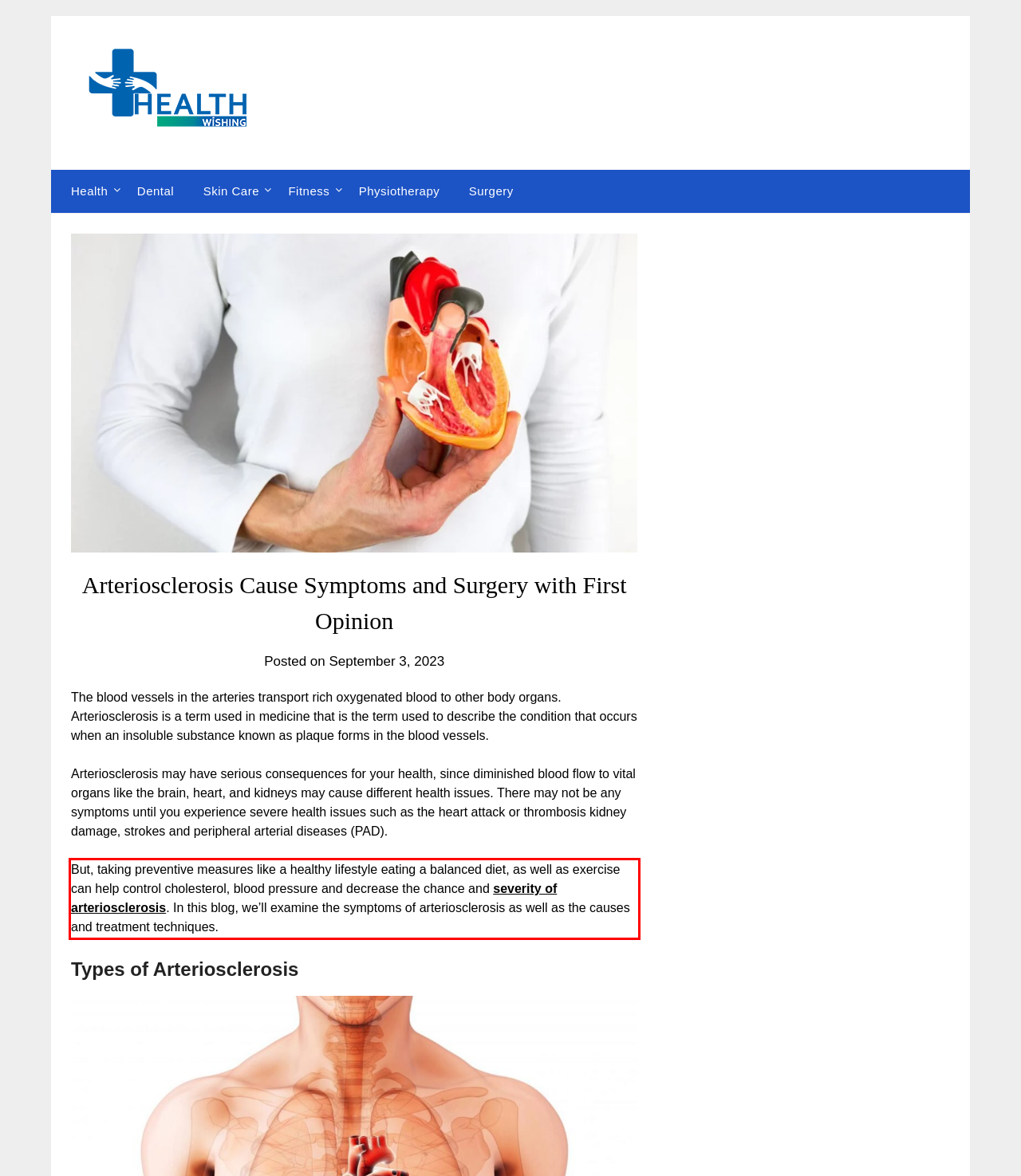Given a screenshot of a webpage with a red bounding box, extract the text content from the UI element inside the red bounding box.

But, taking preventive measures like a healthy lifestyle eating a balanced diet, as well as exercise can help control cholesterol, blood pressure and decrease the chance and severity of arteriosclerosis. In this blog, we’ll examine the symptoms of arteriosclerosis as well as the causes and treatment techniques.